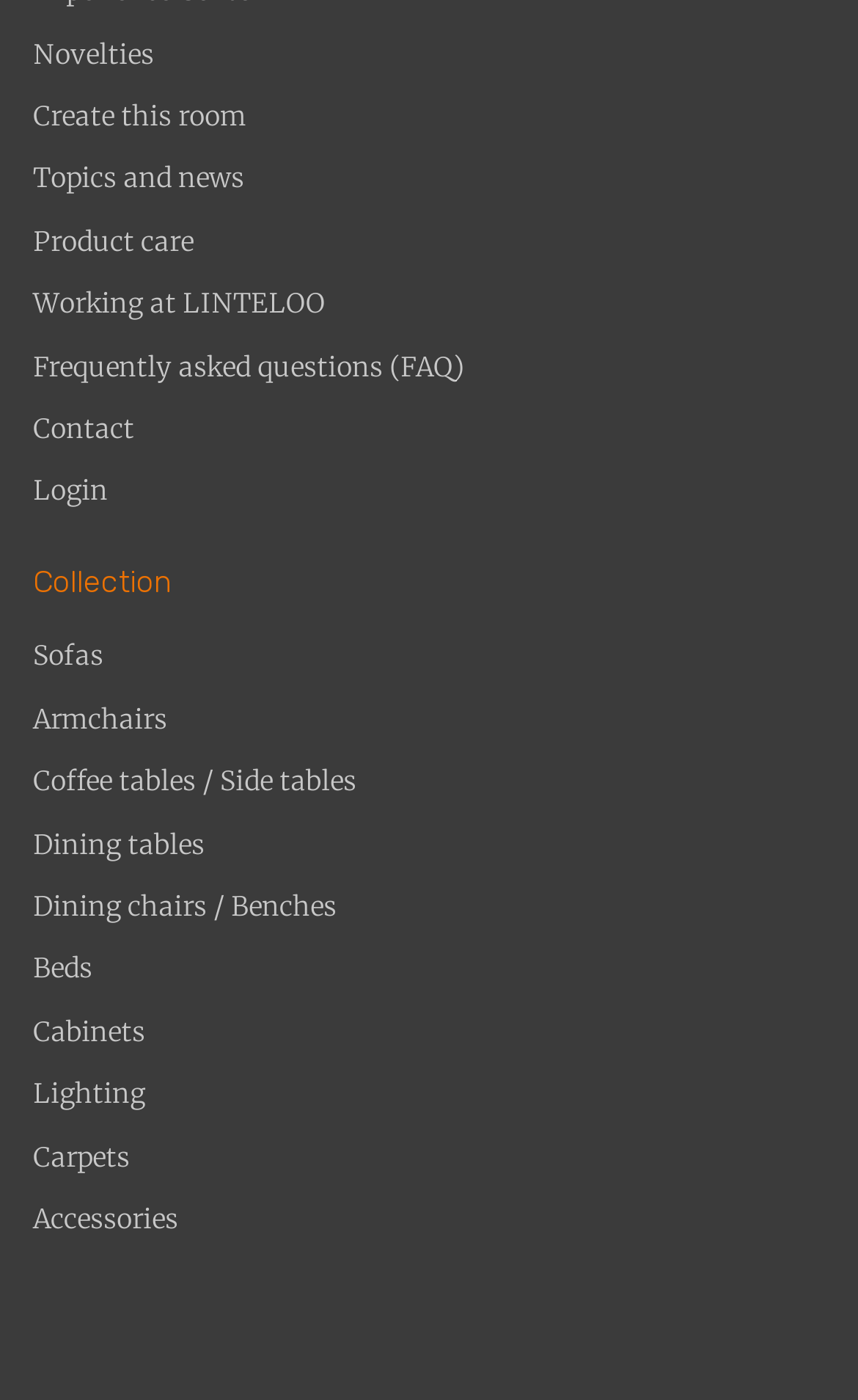What type of products are offered?
From the image, respond with a single word or phrase.

Furniture